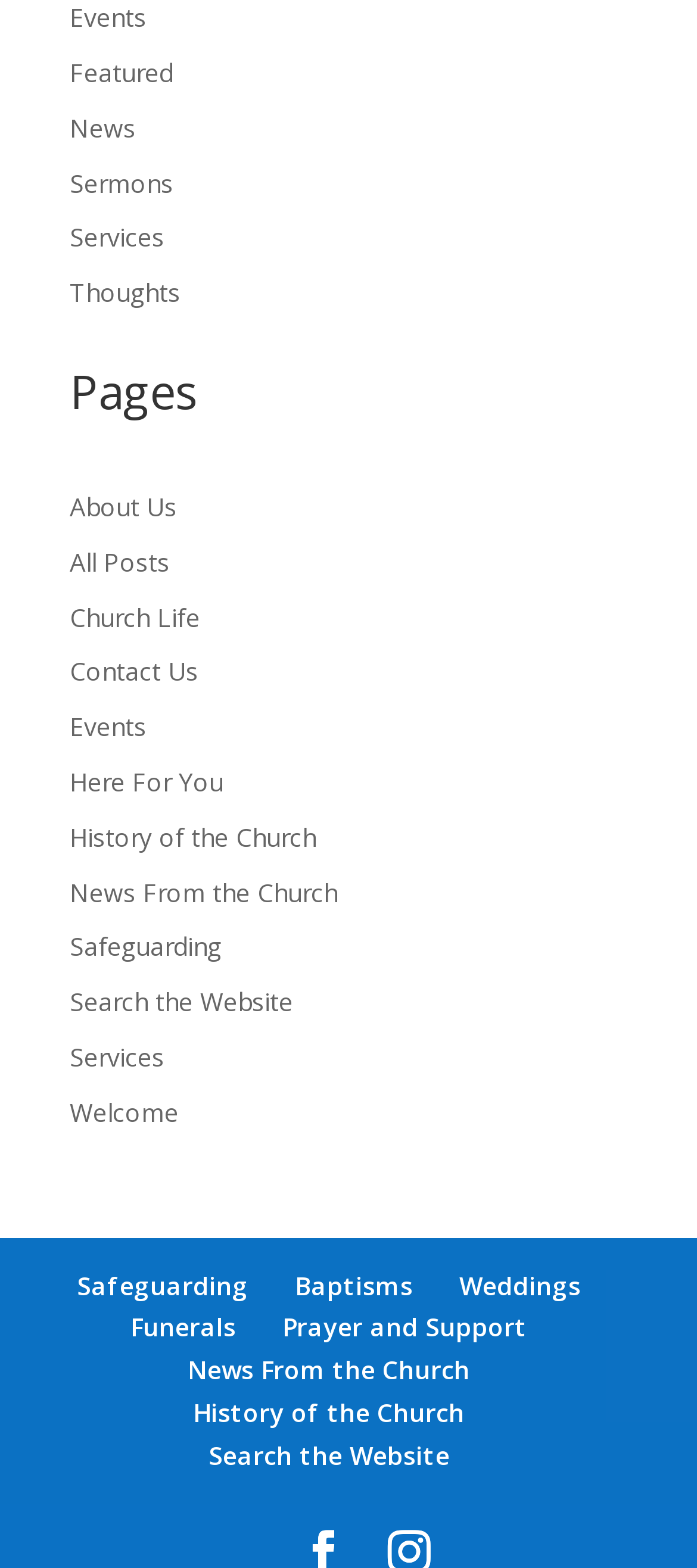Locate the bounding box of the user interface element based on this description: "Services".

[0.1, 0.141, 0.236, 0.162]